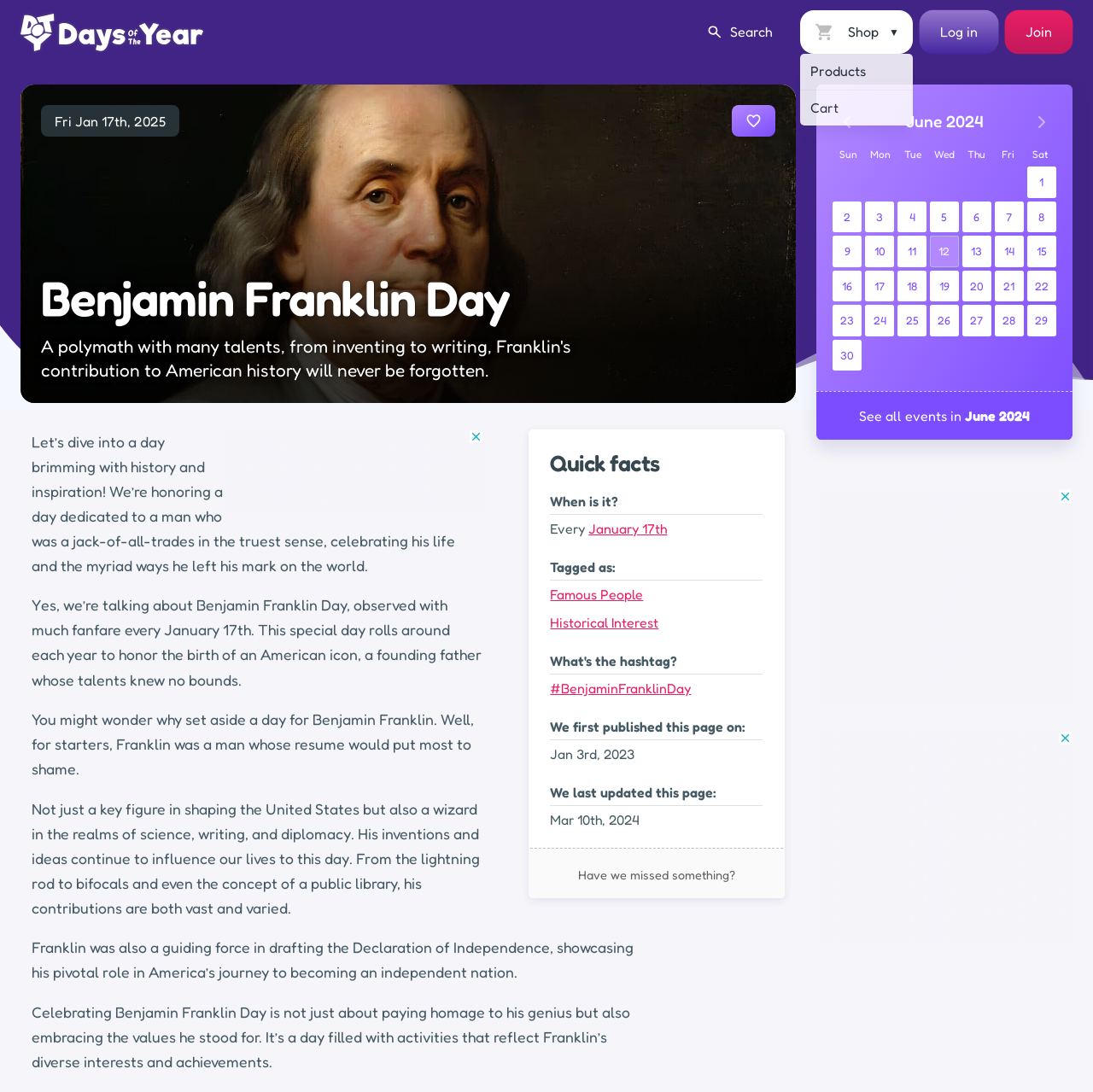What is Benjamin Franklin known for?
Based on the content of the image, thoroughly explain and answer the question.

According to the text, Benjamin Franklin is known for his diverse talents, including inventing, writing, and diplomacy, which are mentioned in the paragraphs describing his contributions to American history.